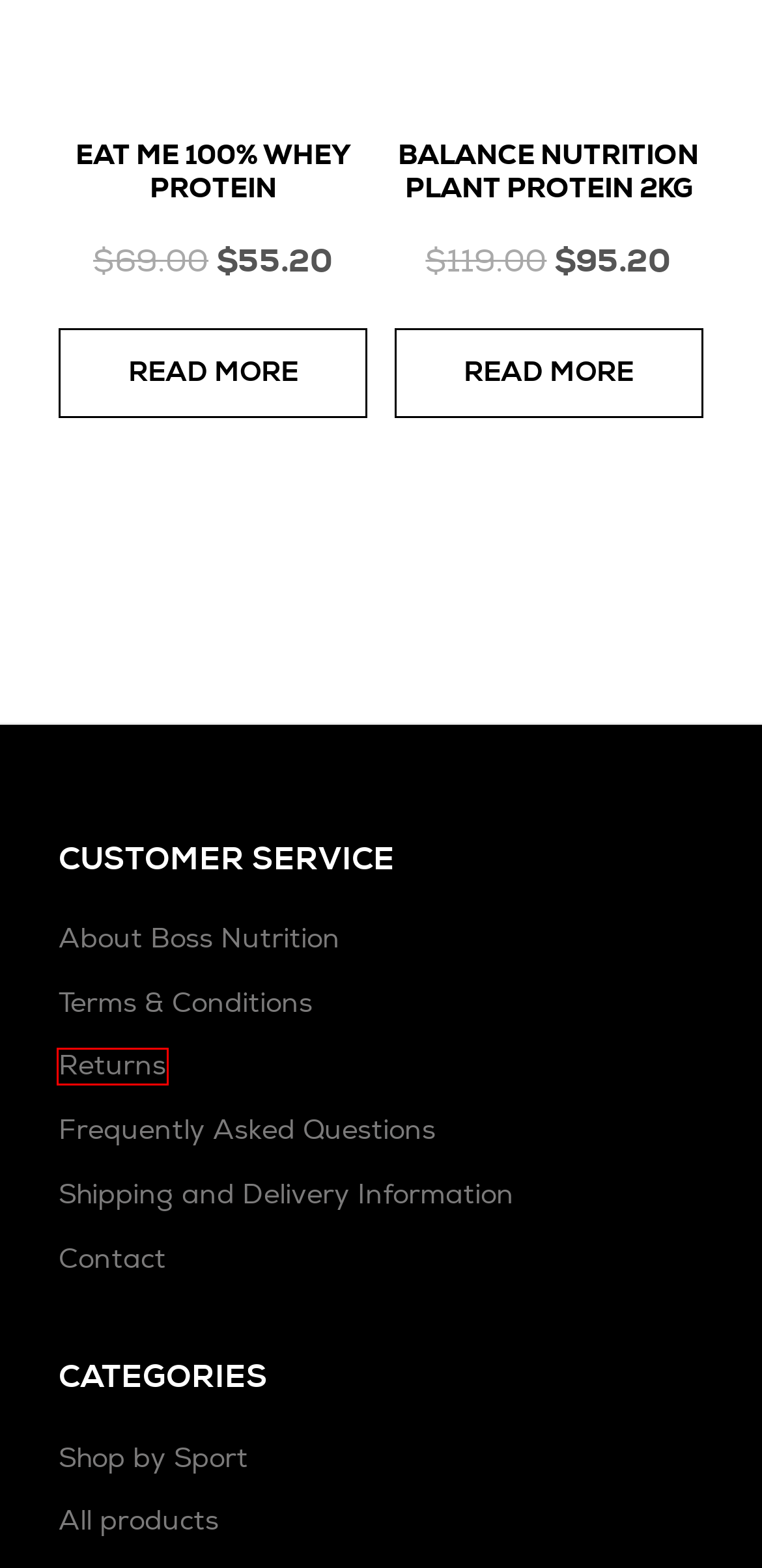Examine the screenshot of the webpage, noting the red bounding box around a UI element. Pick the webpage description that best matches the new page after the element in the red bounding box is clicked. Here are the candidates:
A. Terms & Conditions - Boss Nutrition
B. Home - Boss Nutrition
C. SHIPPING AND DELIVERY INFORMATION - Boss Nutrition
D. All Sports - Boss Nutrition
E. Returns - Boss Nutrition
F. About Boss Nutrition - Boss Nutrition
G. Frequently Asked Questions - Boss Nutrition
H. All products - Boss Nutrition

E